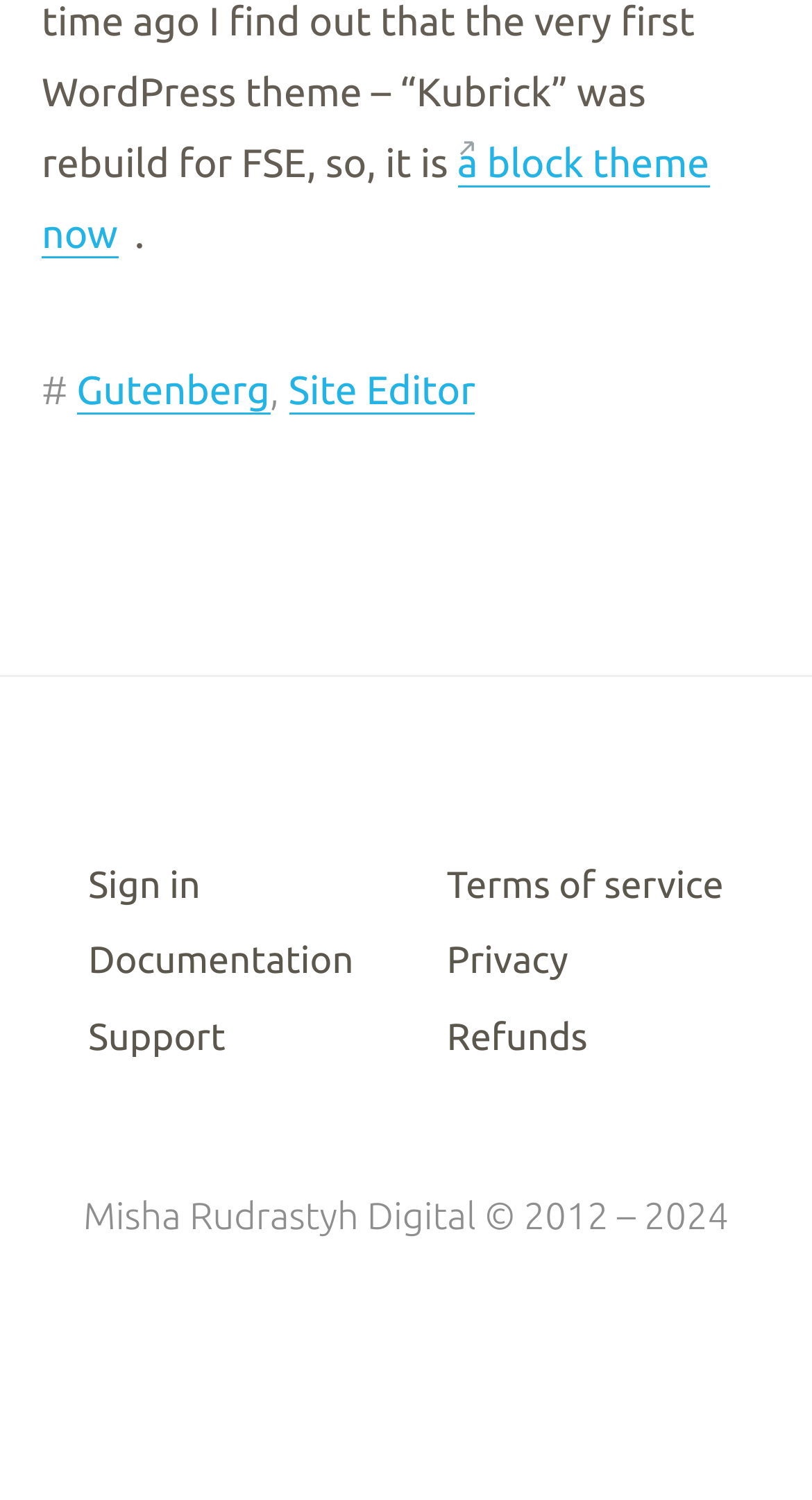Please provide the bounding box coordinates for the element that needs to be clicked to perform the following instruction: "sign in". The coordinates should be given as four float numbers between 0 and 1, i.e., [left, top, right, bottom].

[0.109, 0.576, 0.247, 0.604]